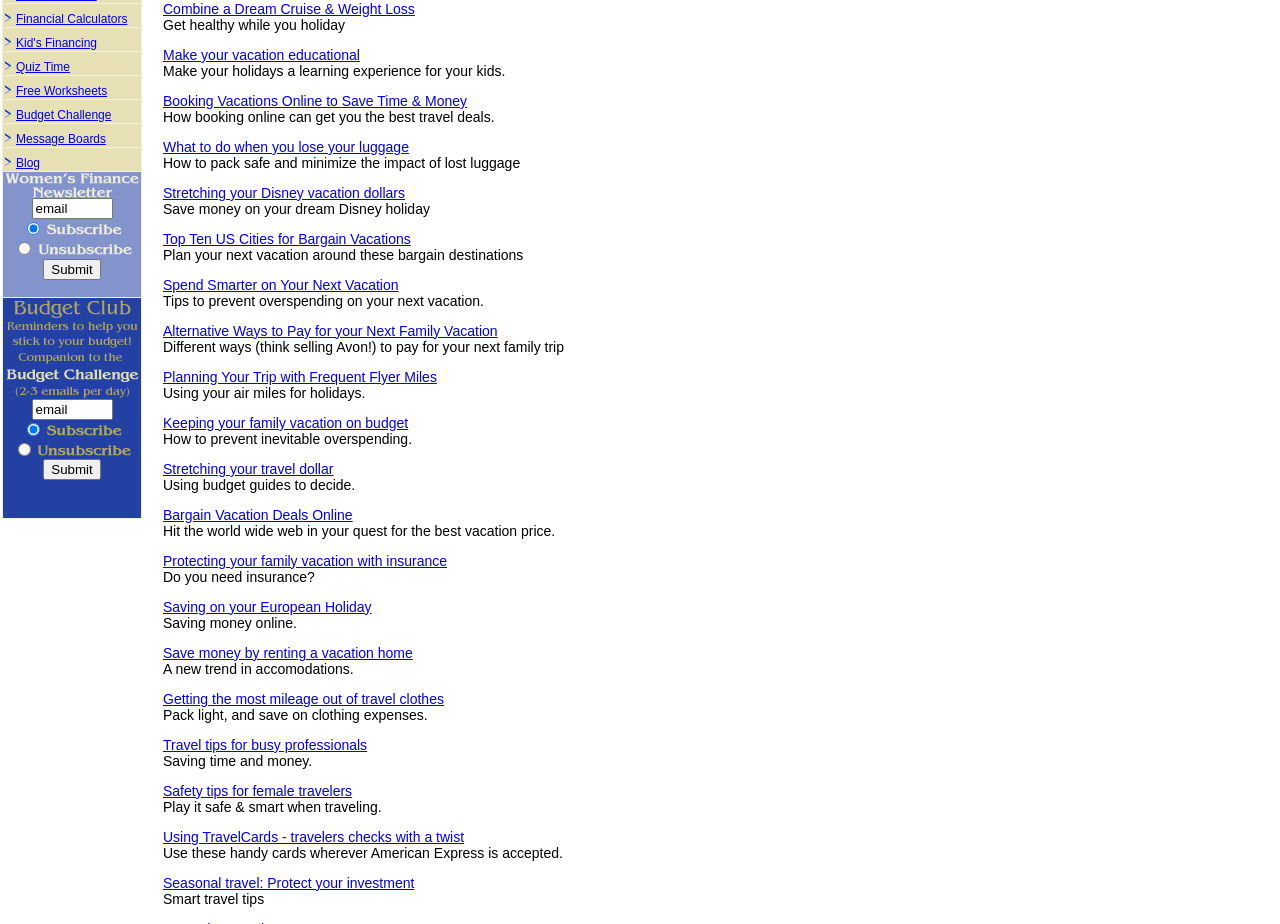Given the element description "Financial Calculators" in the screenshot, predict the bounding box coordinates of that UI element.

[0.012, 0.013, 0.1, 0.028]